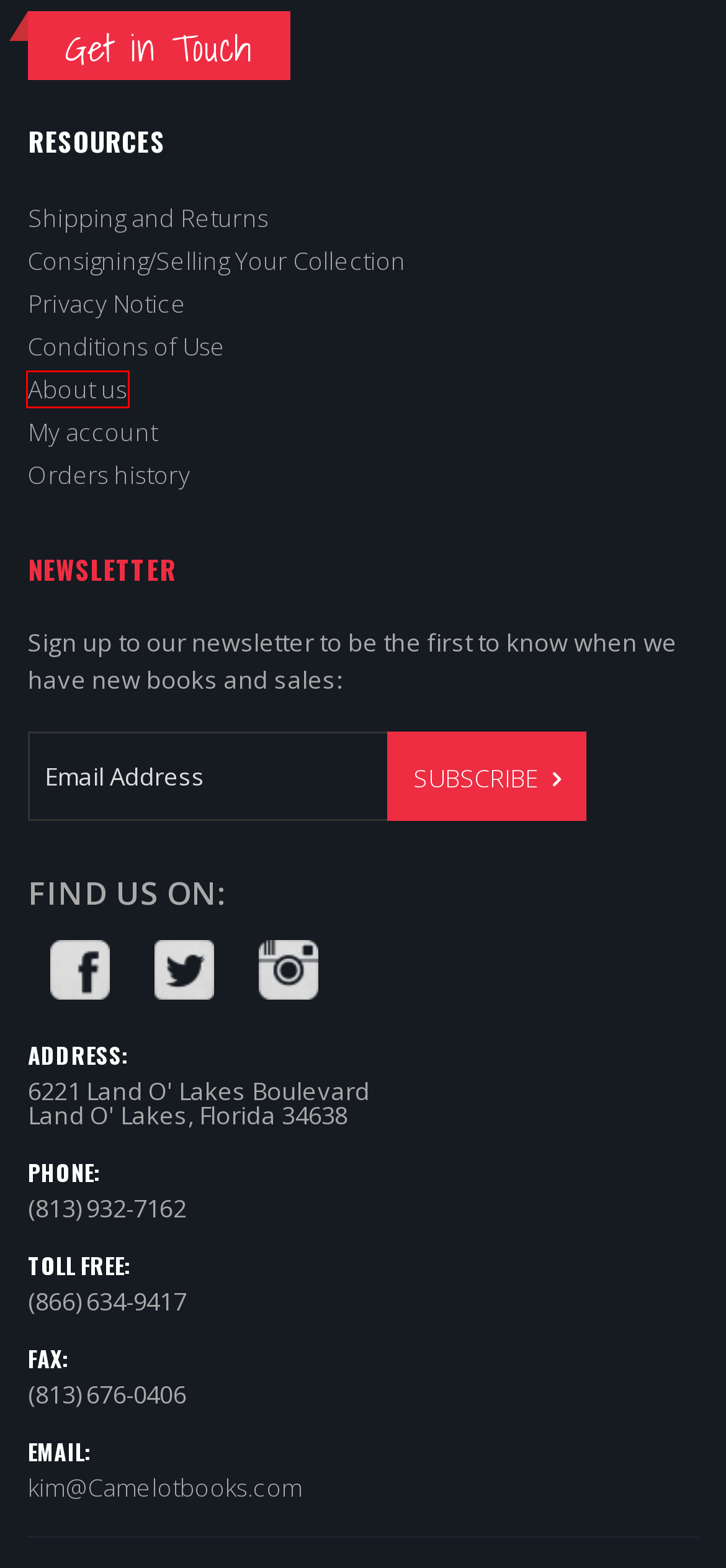Analyze the screenshot of a webpage that features a red rectangle bounding box. Pick the webpage description that best matches the new webpage you would see after clicking on the element within the red bounding box. Here are the candidates:
A. FAQ
B. Consignment and Purchasing | Camelot Books: Science Fiction, Fantasy, and Horror books
C. Camelot Books: Science Fiction, Fantasy, and Horror books
D. Overstock
E. Customer Login
F. Conditions of Use | Camelot Books: Science Fiction, Fantasy, and Horror books
G. Privacy Notice | Camelot Books: Science Fiction, Fantasy, and Horror books
H. About Camelot Books | Camelot Books: Science Fiction, Fantasy, and Horror books

H